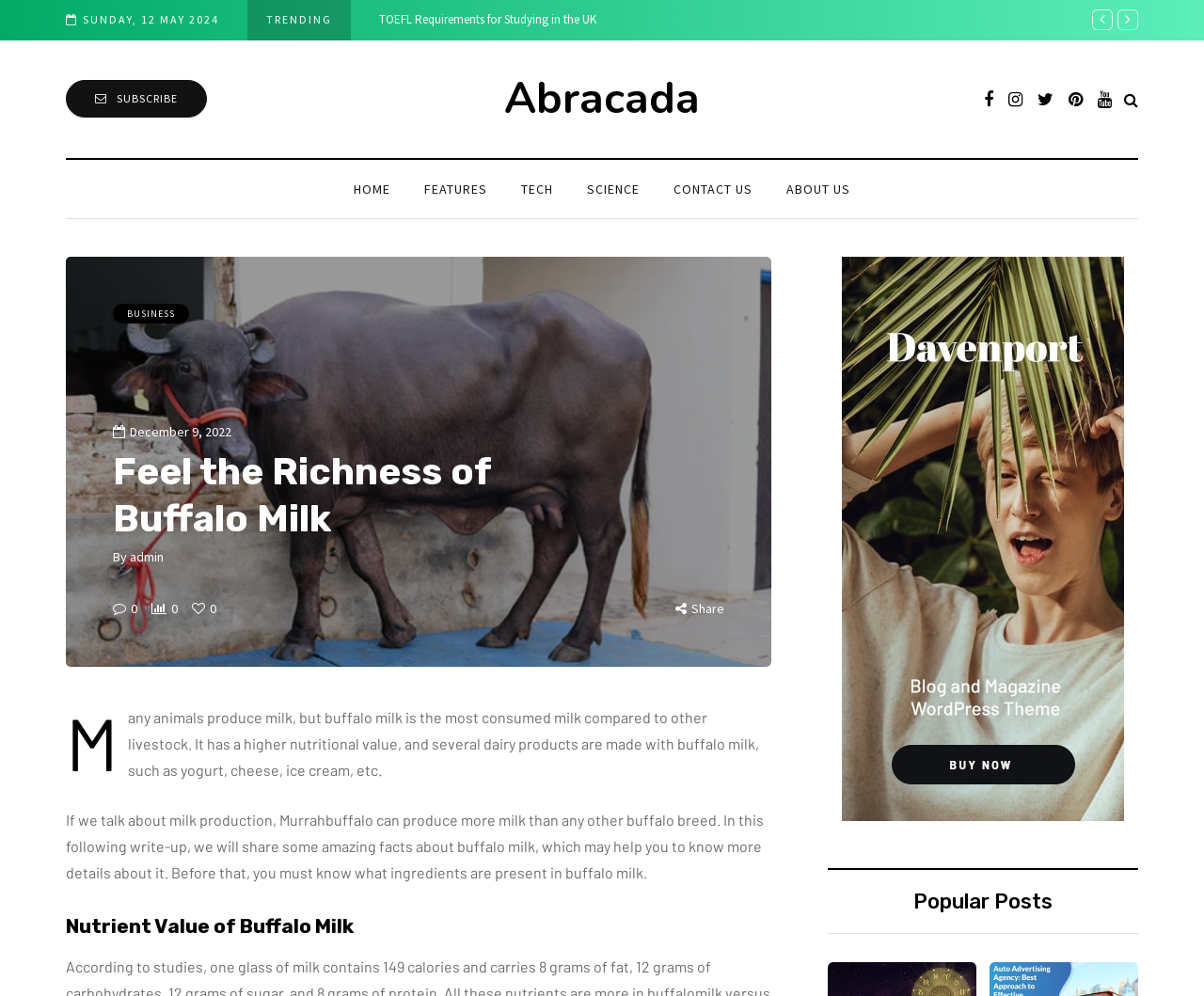Specify the bounding box coordinates of the element's region that should be clicked to achieve the following instruction: "Read about the nutrient value of buffalo milk". The bounding box coordinates consist of four float numbers between 0 and 1, in the format [left, top, right, bottom].

[0.055, 0.918, 0.641, 0.943]